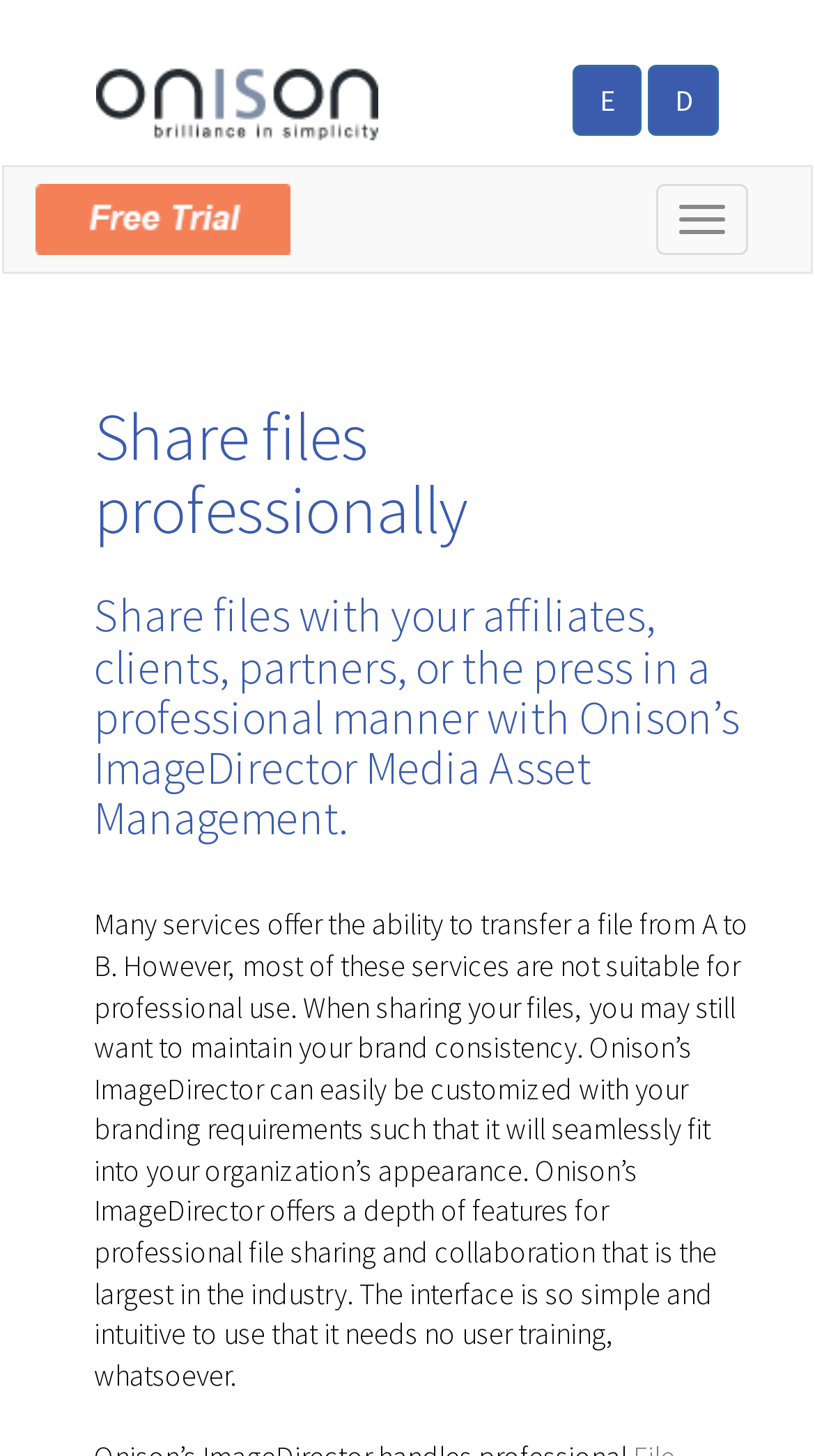Look at the image and answer the question in detail:
What is the purpose of ImageDirector?

The purpose of ImageDirector is for professional file sharing, as mentioned in the heading 'Share files professionally' and the description 'Share files with your affiliates, clients, partners, or the press in a professional manner with Onison’s ImageDirector Media Asset Management.' This implies that ImageDirector is a tool for sharing files in a professional setting.